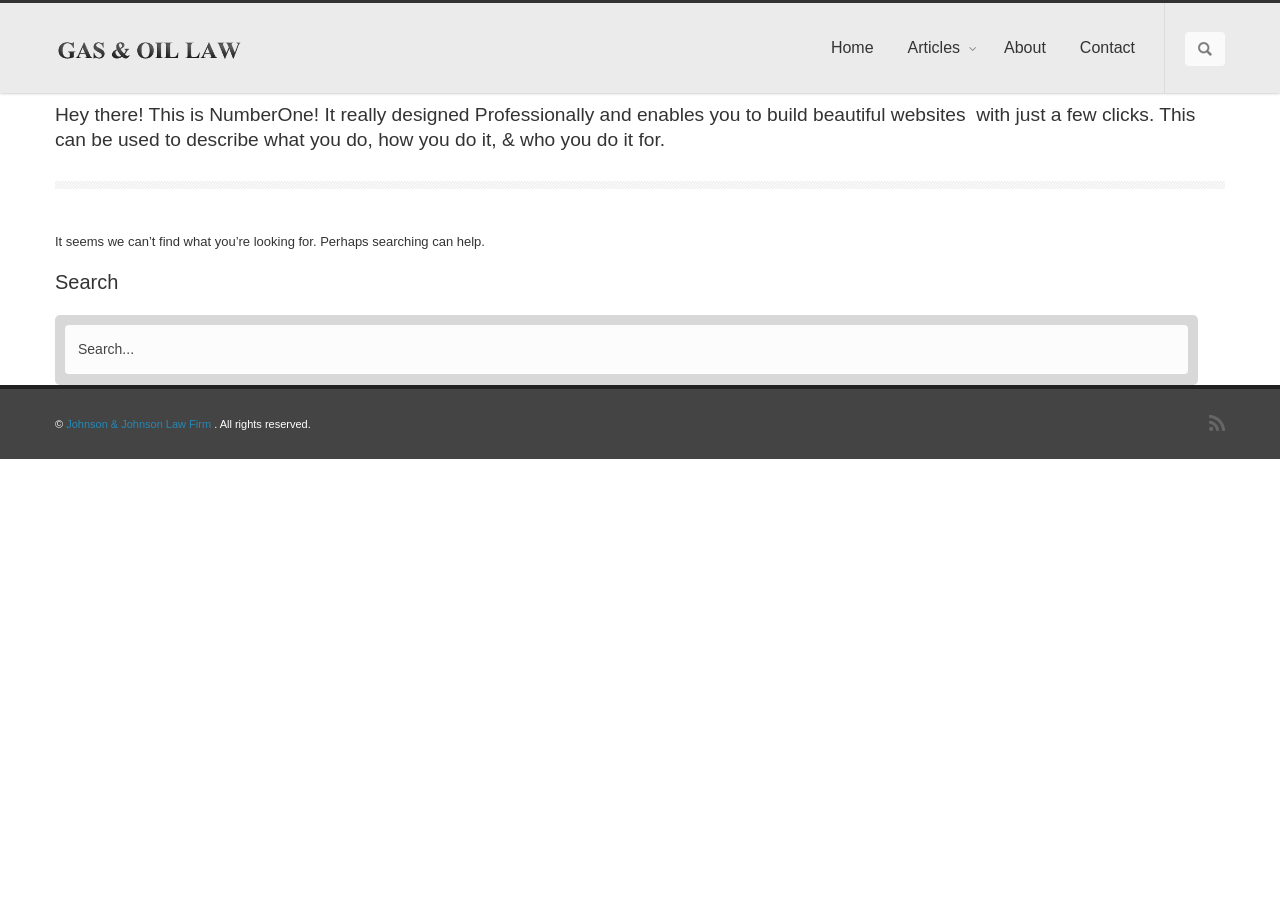Construct a thorough caption encompassing all aspects of the webpage.

The webpage appears to be a portfolio website for a law firm, specifically Gas and Oil Law. At the top left, there is a link to "Attorneys Practicing in Gas and Oil Law" accompanied by an image. On the top right, there is a search bar with a placeholder text "Search...". 

Below the search bar, there are four navigation links: "Home", "Articles", "About", and "Contact". 

The main content area has a heading that reads "Hey there! This is NumberOne! It really designed Professionally and enables you to build beautiful websites with just a few clicks. This can be used to describe what you do, how you do it, & who you do it for." 

Below this heading, there is a message that says "It seems we can’t find what you’re looking for. Perhaps searching can help." 

Further down, there is another search bar with a placeholder text "Search...". 

At the bottom of the page, there is a copyright notice that reads "© Johnson & Johnson Law Firm. All rights reserved." accompanied by a link to the law firm's website. On the bottom right, there is a social media link.